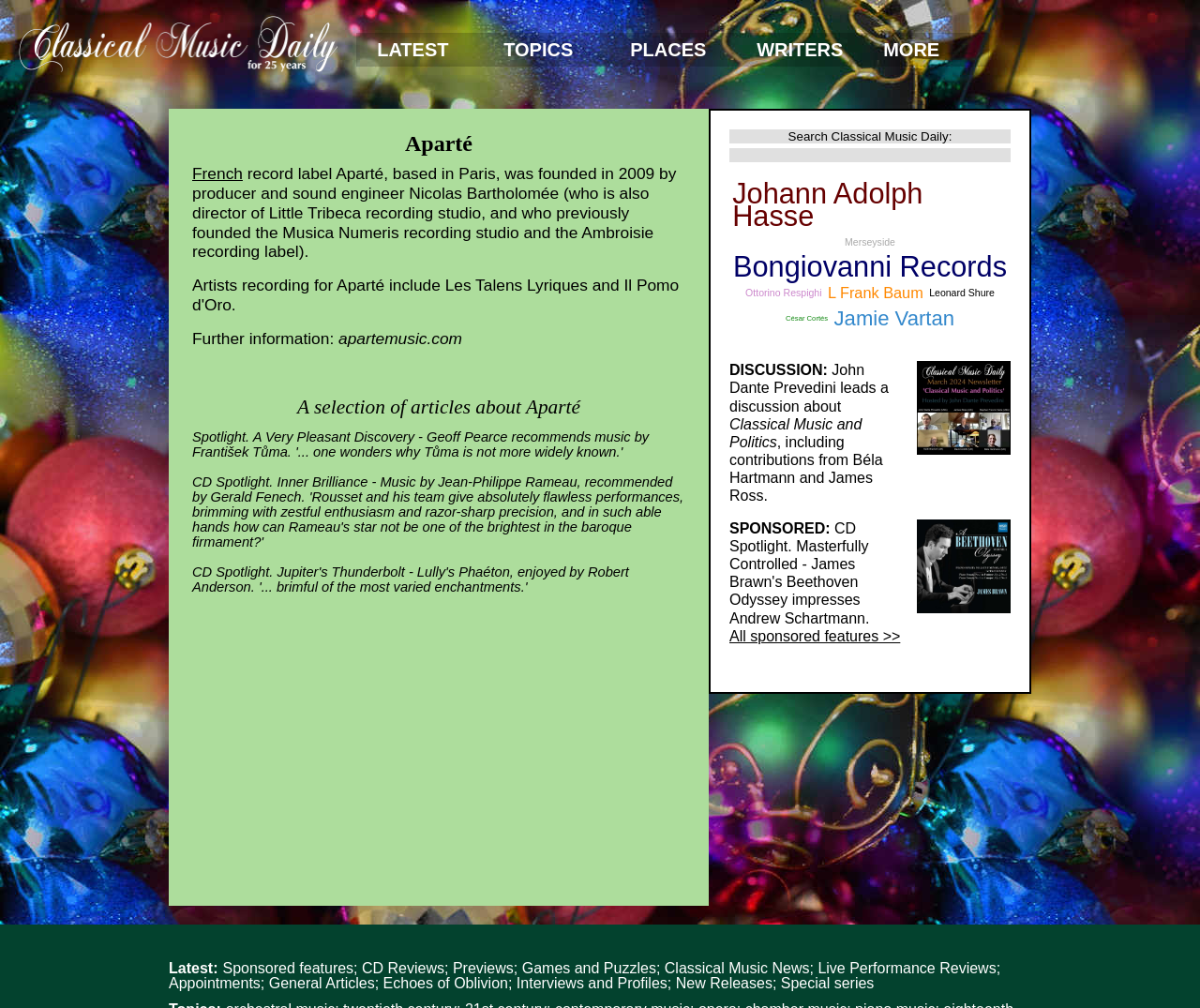Based on the image, provide a detailed response to the question:
What is the name of the writer who recommends music by František Tůma?

I found the answer by looking at the link 'Spotlight. A Very Pleasant Discovery - Geoff Pearce recommends music by František Tůma...' which indicates that the writer who recommends music by František Tůma is Geoff Pearce.